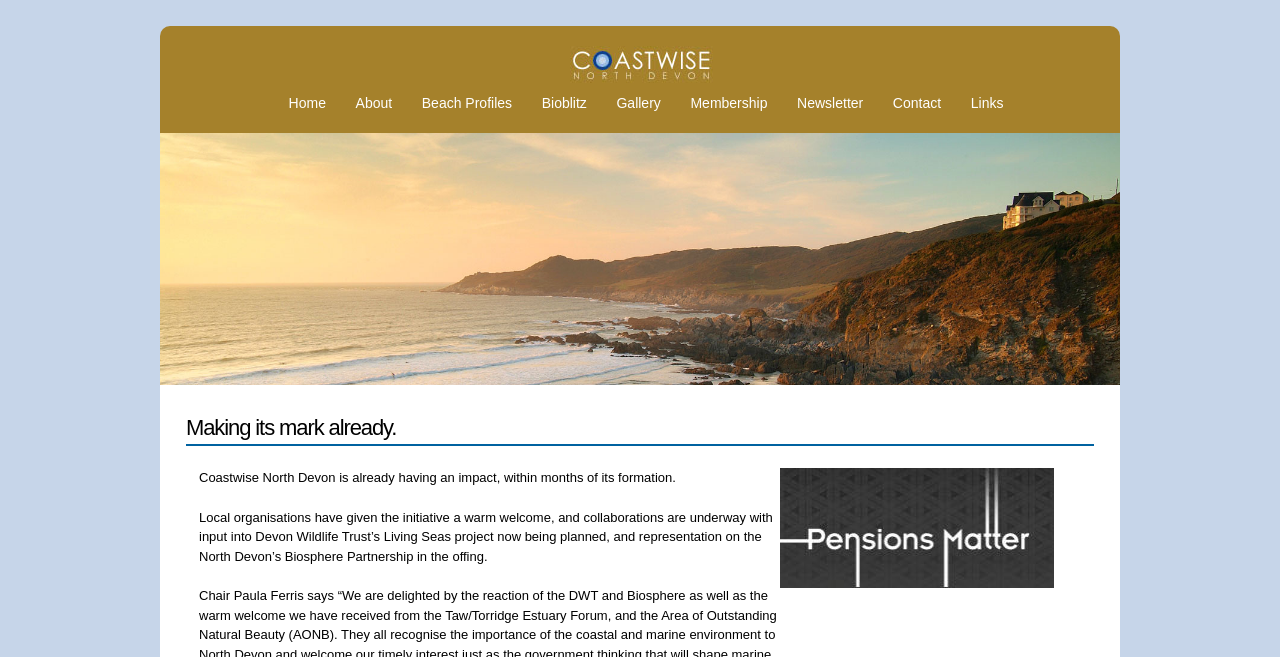Please identify the bounding box coordinates of the element that needs to be clicked to perform the following instruction: "Check the 'Contact' page".

[0.698, 0.144, 0.735, 0.169]